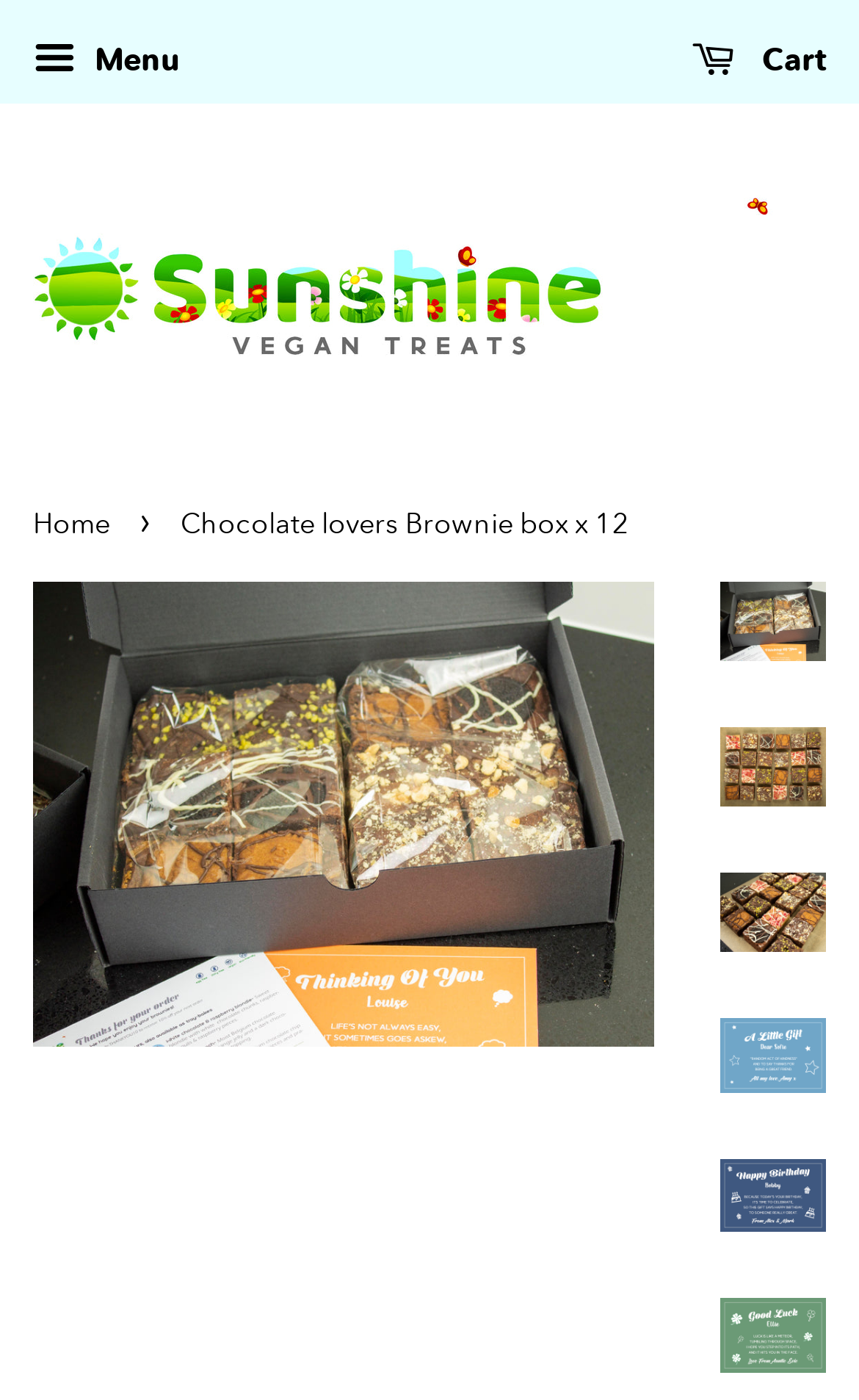How many brownie boxes are shown on the webpage?
Please give a detailed and elaborate answer to the question based on the image.

I counted the number of link elements with the text 'Chocolate lovers Brownie box x 12' which are located below the breadcrumbs navigation, and found 6 of them, indicating 6 brownie boxes are shown on the webpage.